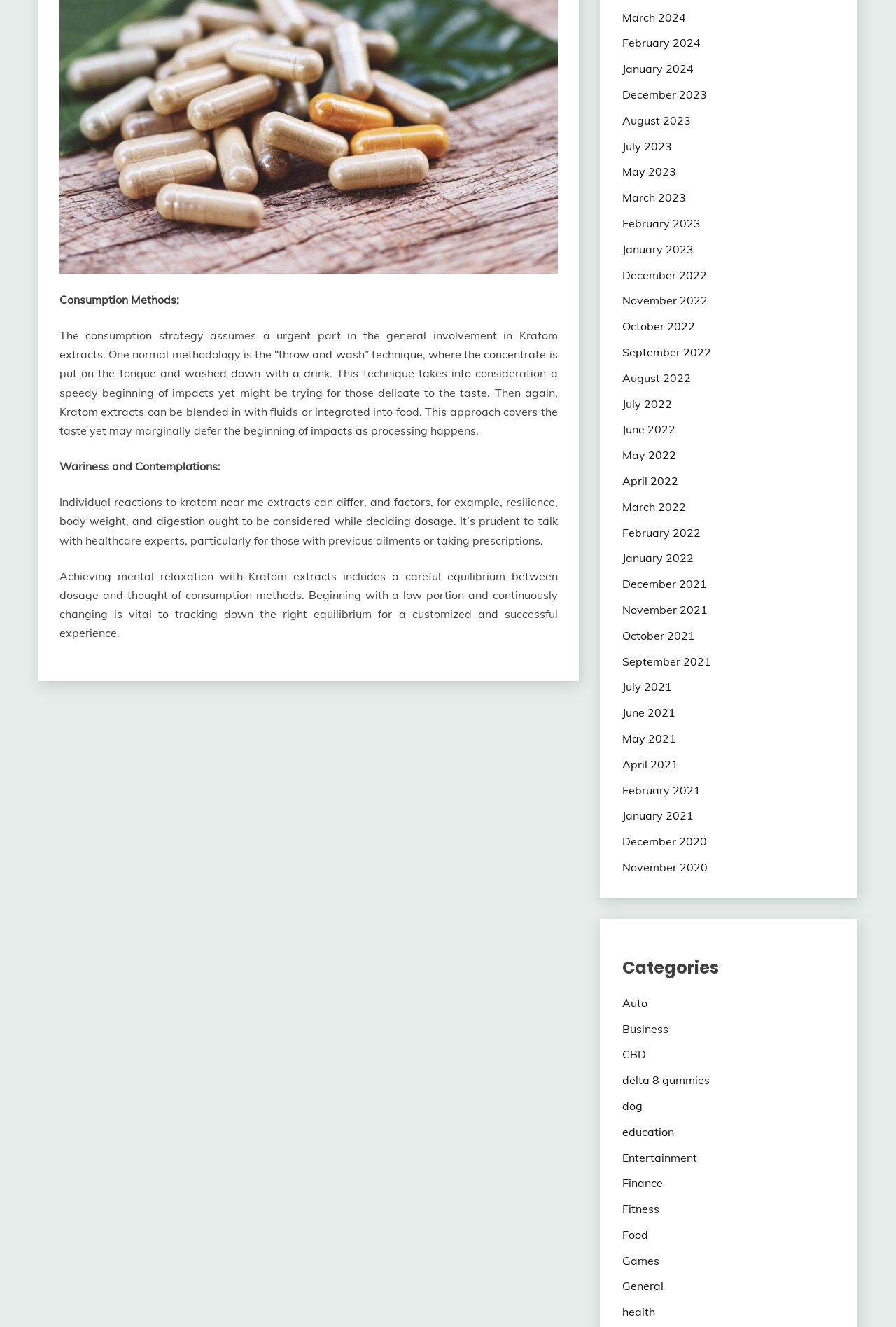Determine the bounding box coordinates for the clickable element to execute this instruction: "View the 'delta 8 gummies' page". Provide the coordinates as four float numbers between 0 and 1, i.e., [left, top, right, bottom].

[0.694, 0.809, 0.792, 0.819]